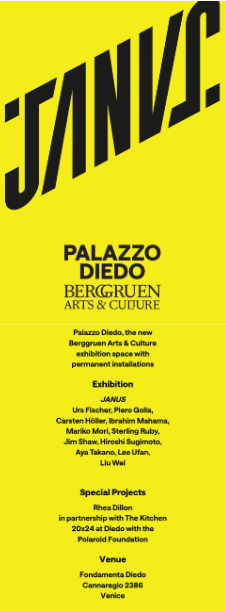Where is the exhibition located?
Based on the image, provide a one-word or brief-phrase response.

Venice